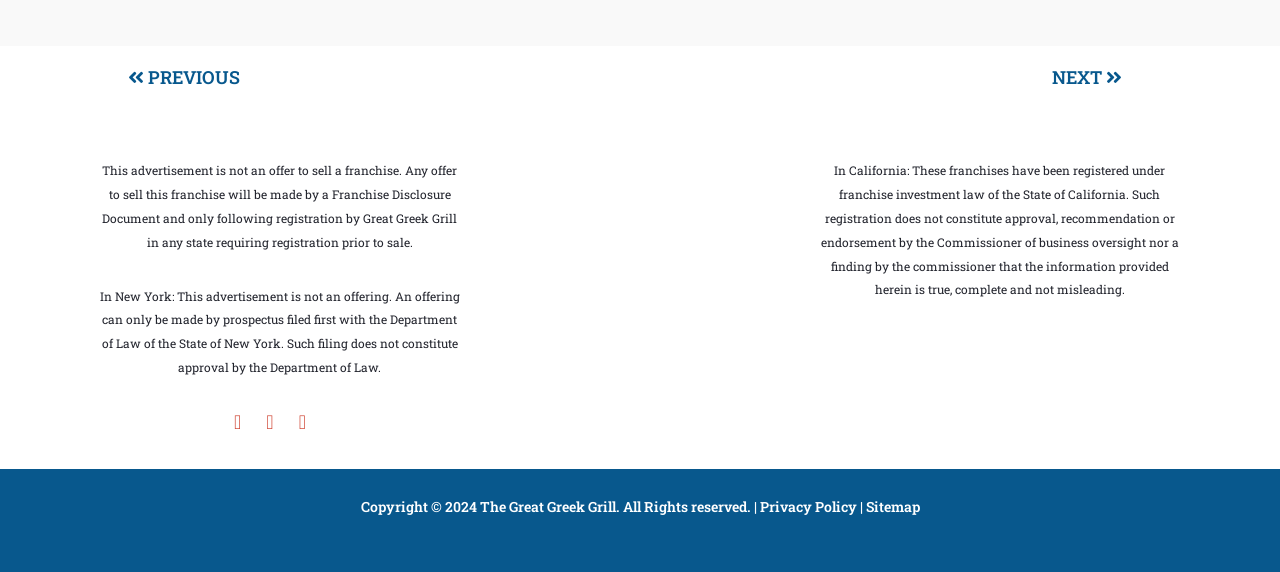What is the name of the grill mentioned?
Using the image as a reference, answer the question with a short word or phrase.

The Great Greek Mediterranean Grill